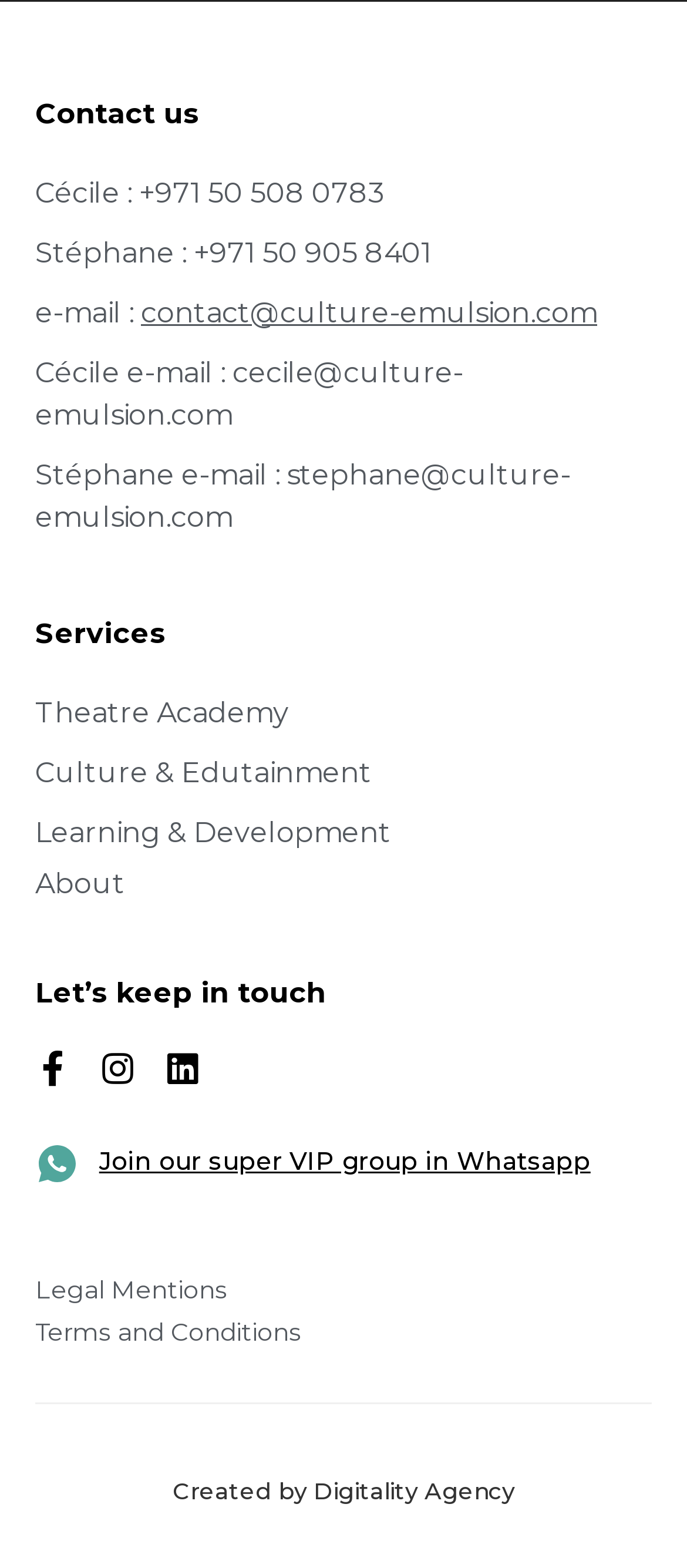Find the bounding box coordinates of the clickable area that will achieve the following instruction: "Learn about Theatre Academy".

[0.051, 0.441, 0.949, 0.468]